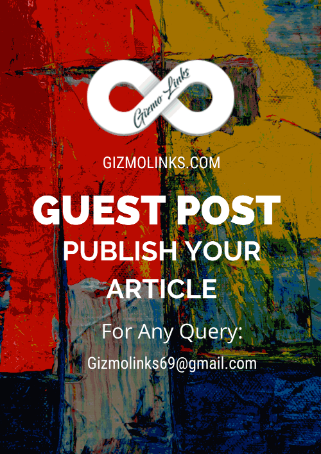Carefully examine the image and provide an in-depth answer to the question: What contact information is provided?

According to the caption, the promotional material provides an email address at the bottom for inquiries, allowing interested individuals to reach out for further details.